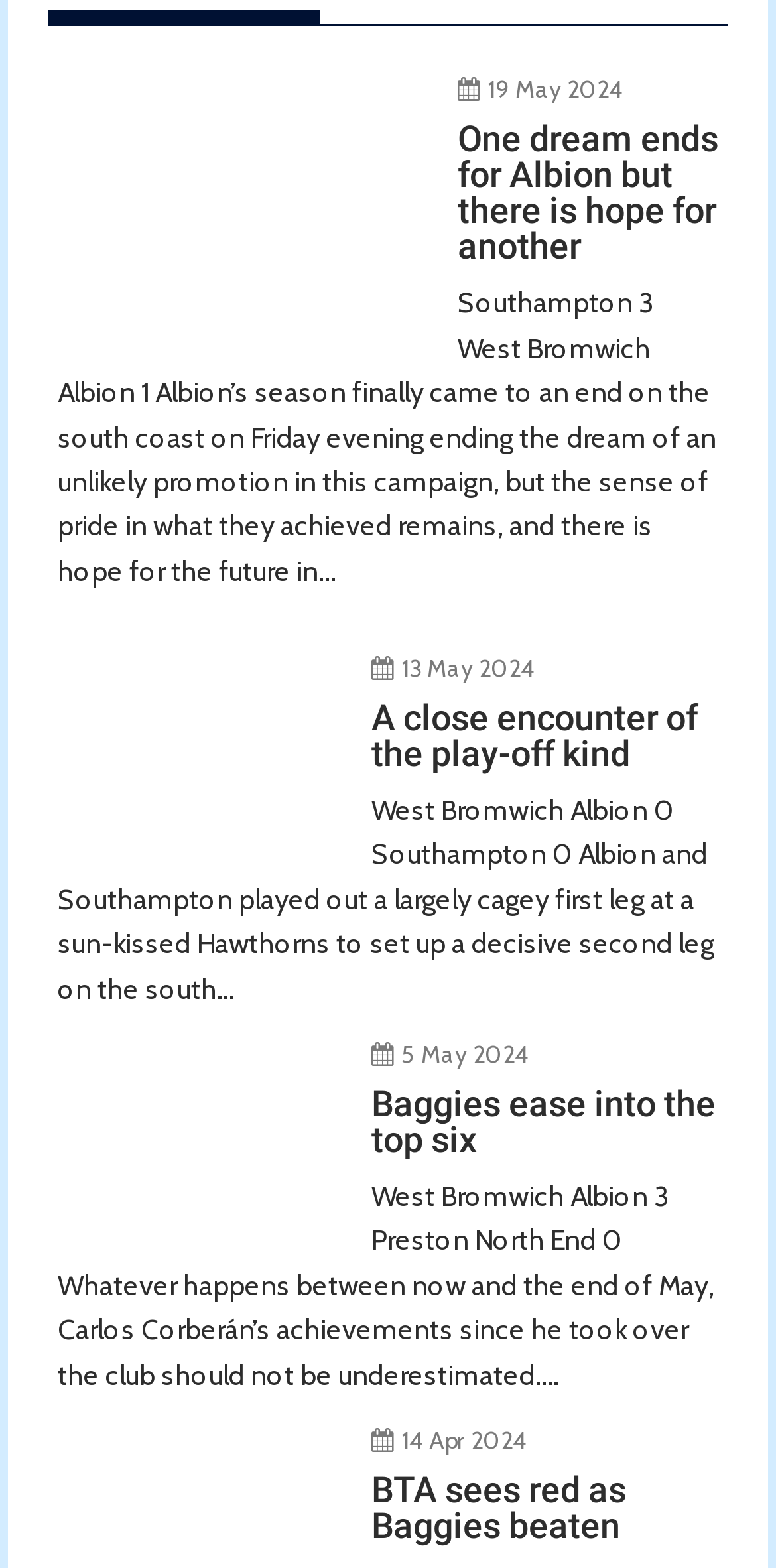Identify the bounding box coordinates for the element you need to click to achieve the following task: "View the article about Baggies easing into the top six". Provide the bounding box coordinates as four float numbers between 0 and 1, in the form [left, top, right, bottom].

[0.074, 0.693, 0.926, 0.739]